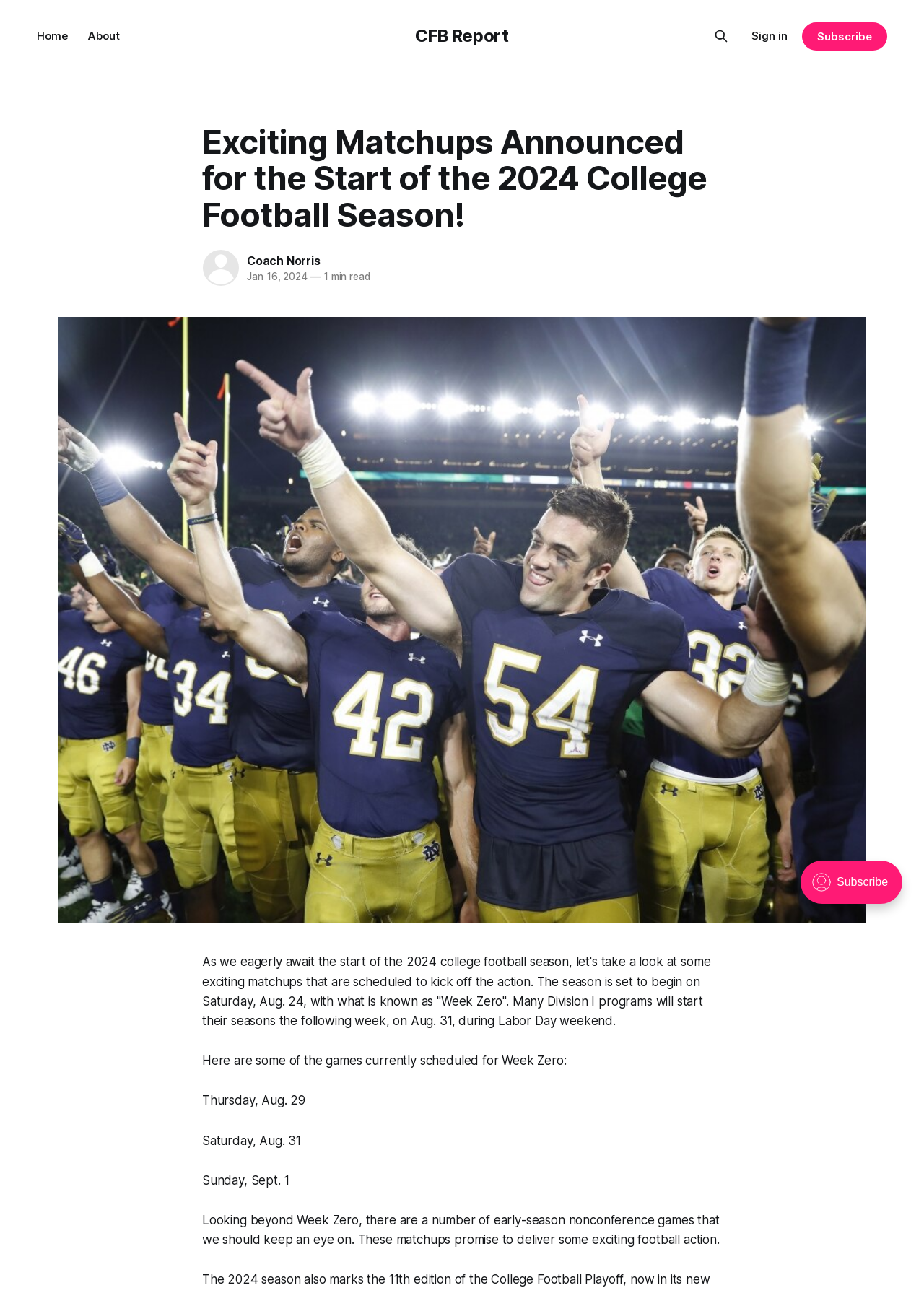Predict the bounding box of the UI element that fits this description: "D&D Chronologically".

None